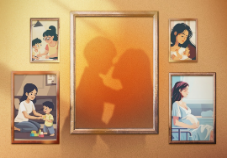How many illustrations are surrounding the central frame?
Give a one-word or short phrase answer based on the image.

Four